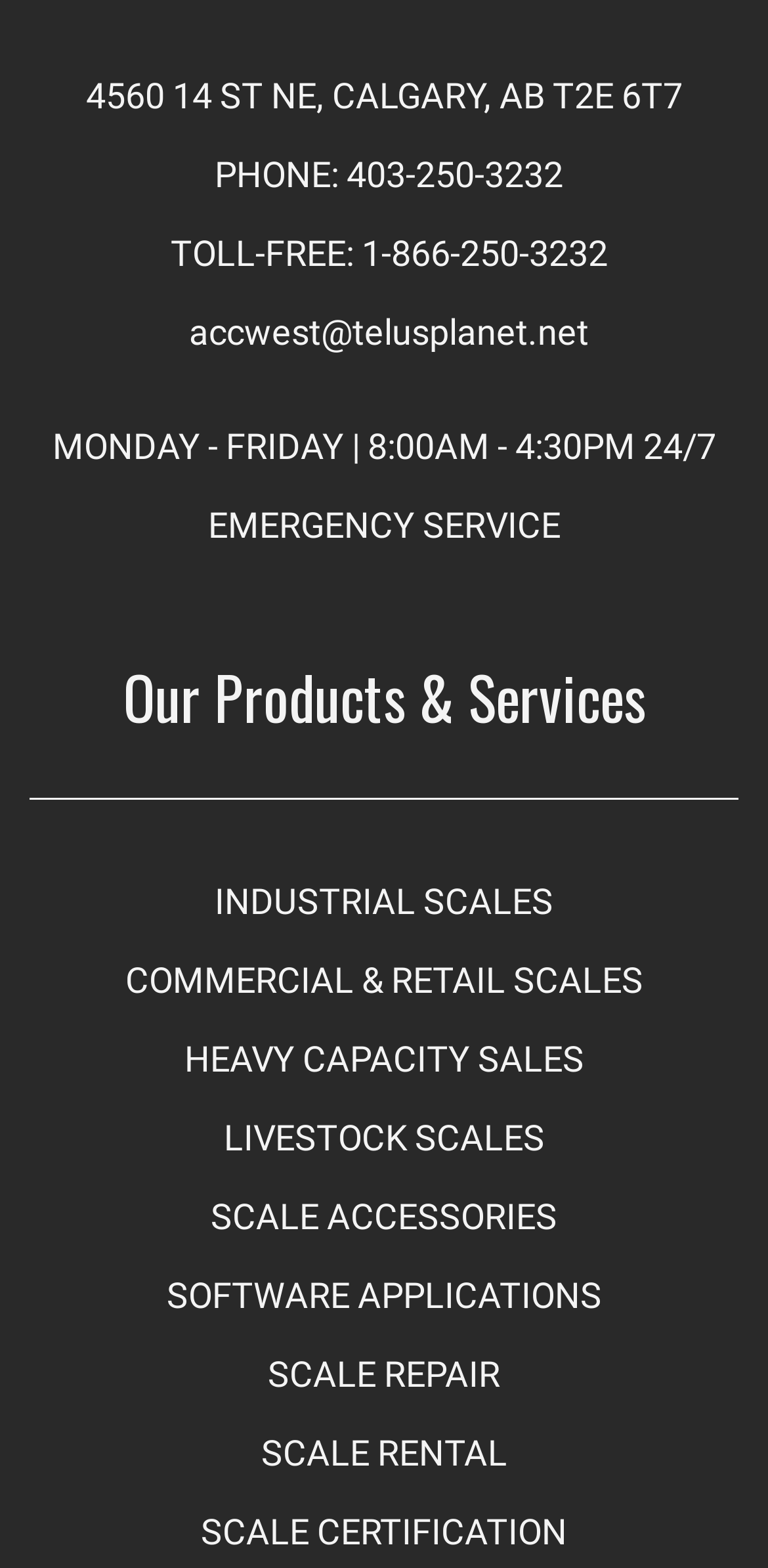Identify the bounding box coordinates for the UI element described as: "alt="unblast"". The coordinates should be provided as four floats between 0 and 1: [left, top, right, bottom].

None